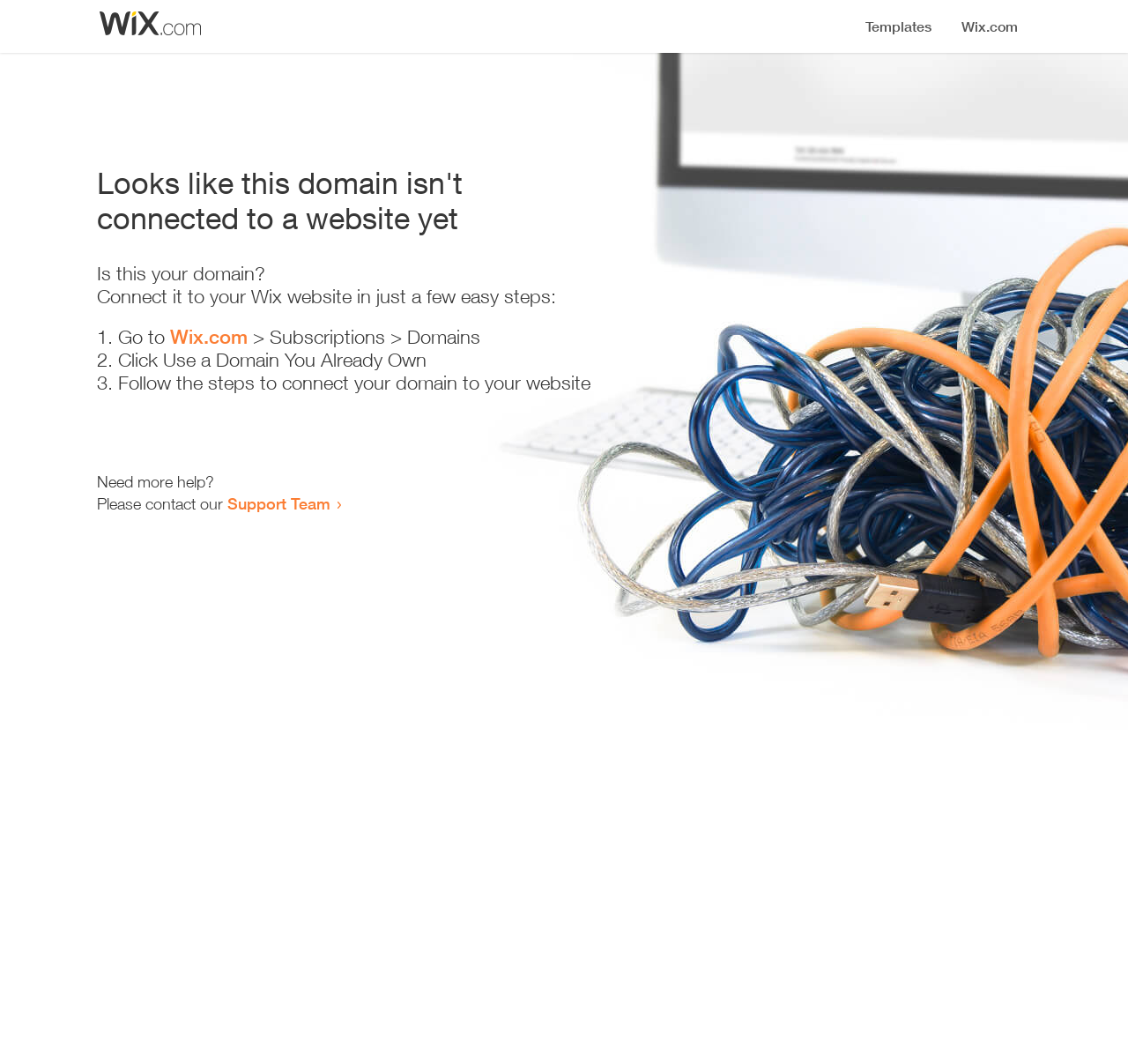What is the current status of this domain?
Based on the image, answer the question with as much detail as possible.

Based on the heading 'Looks like this domain isn't connected to a website yet', it is clear that the current status of this domain is not connected to a website.